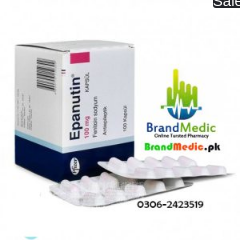What is the dosage of the medication?
Using the information from the image, provide a comprehensive answer to the question.

The box displays the dosage of the medication, which is 100 mg. This information is important for customers to know when considering purchasing the medication.